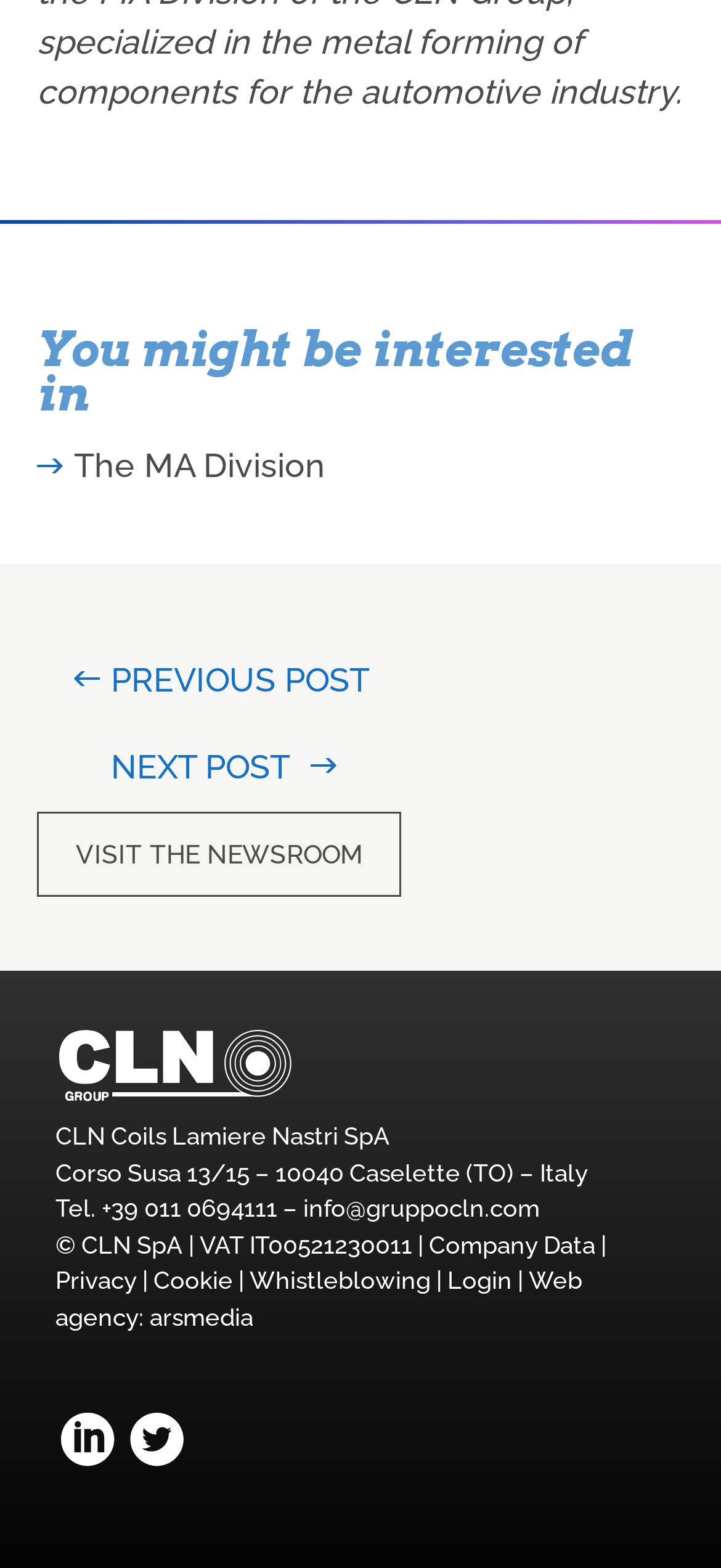Reply to the question below using a single word or brief phrase:
How many social media links are there?

2